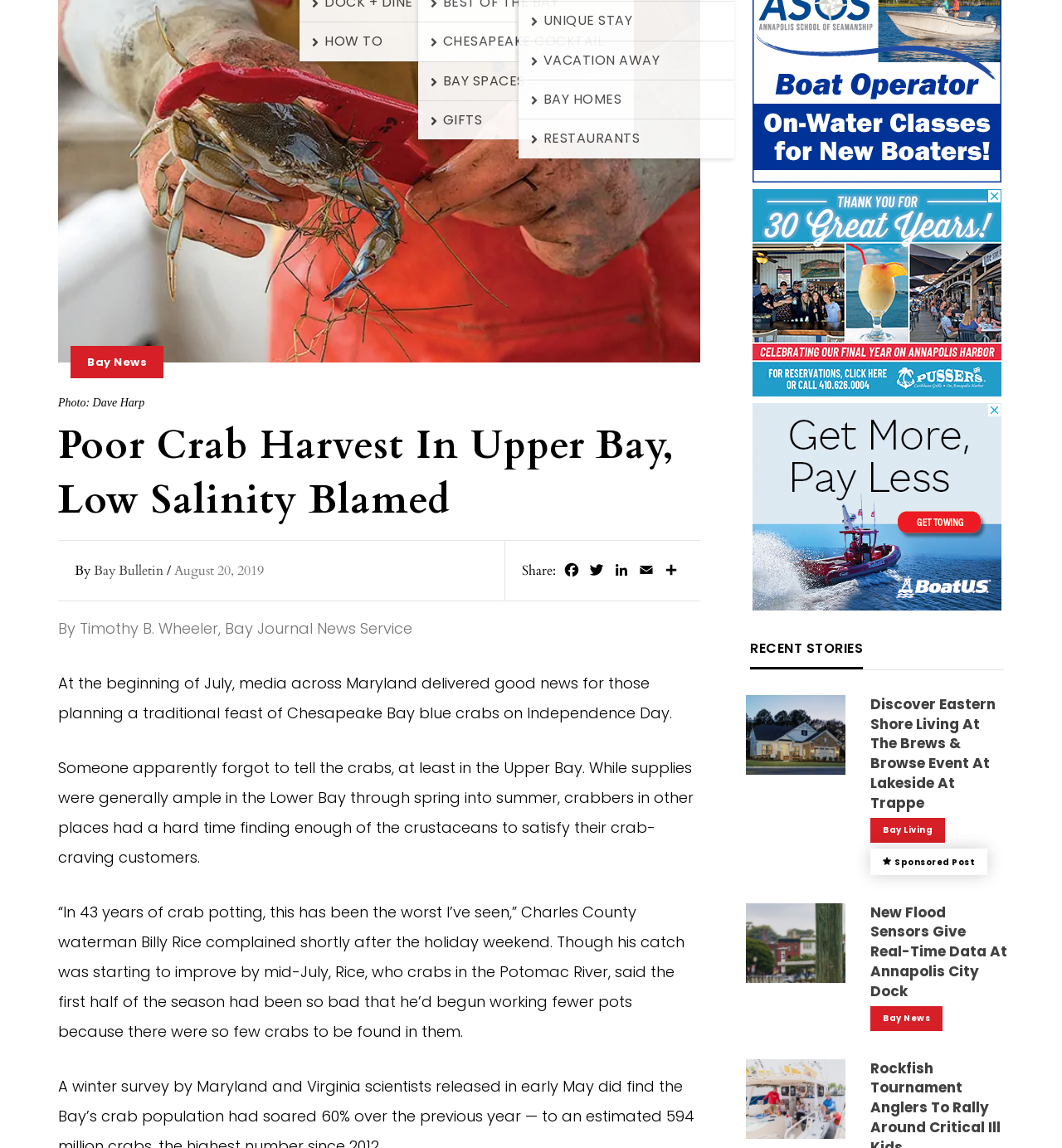Given the element description, predict the bounding box coordinates in the format (top-left x, top-left y, bottom-right x, bottom-right y), using floating point numbers between 0 and 1: Facebook

[0.527, 0.488, 0.55, 0.509]